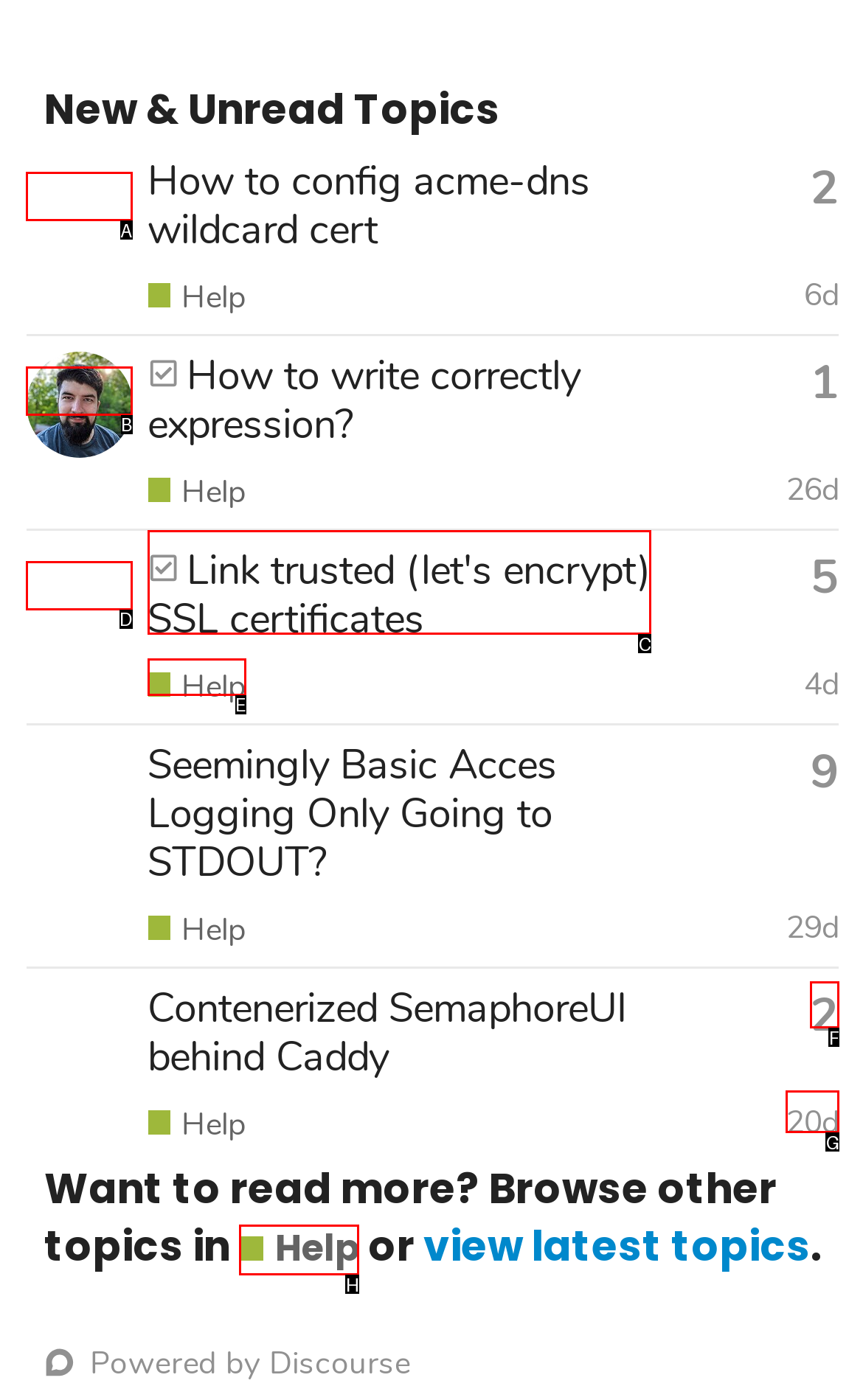Select the correct UI element to complete the task: Browse other topics in Help
Please provide the letter of the chosen option.

H